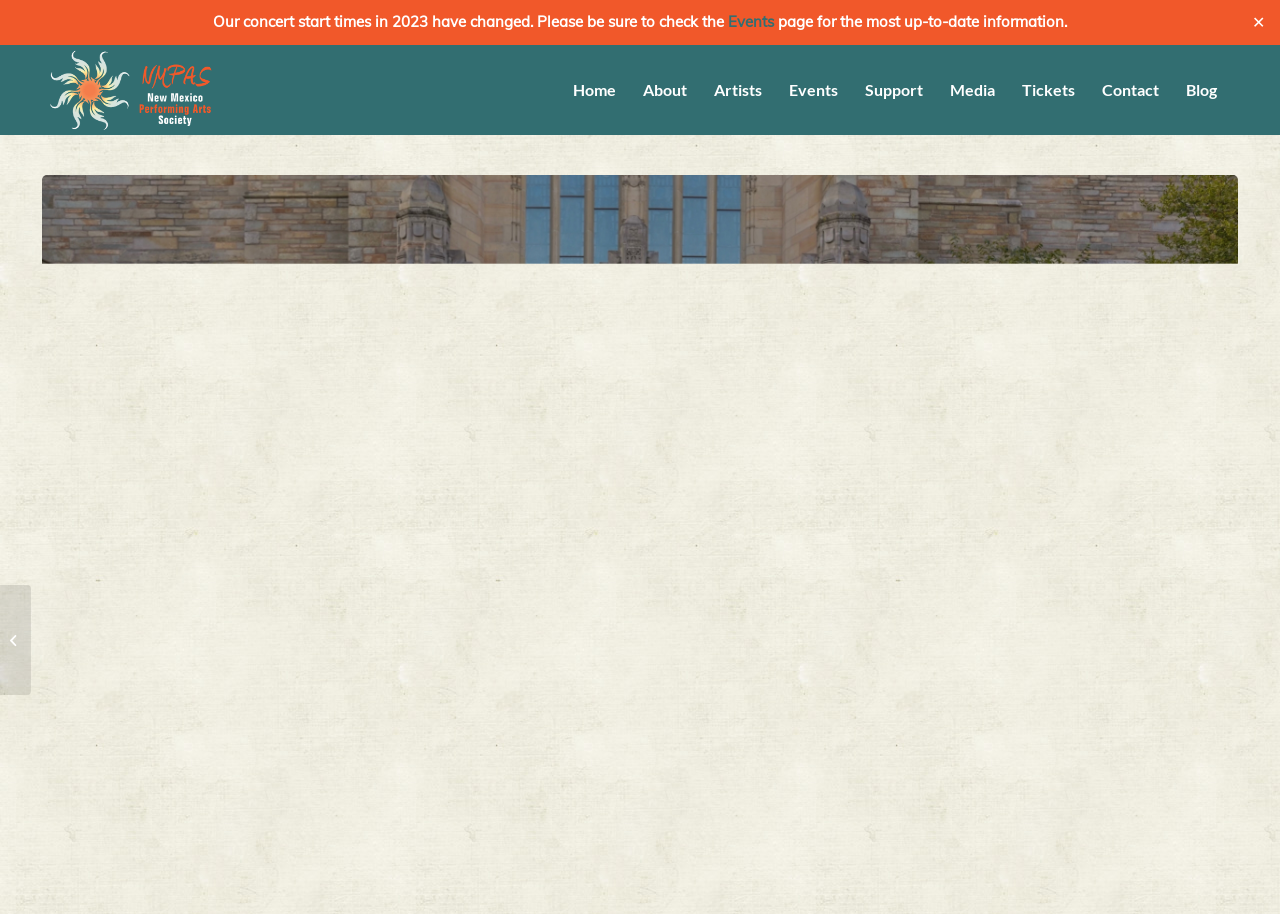Provide an in-depth caption for the elements present on the webpage.

The webpage appears to be related to the New Mexico Performing Arts Society (NMPAS) and specifically focuses on the DOOX OF YALE SPRING TOUR & EDUCATIONAL OUTREACH event on March 14, 2024.

At the top of the page, there is a notification area with a message informing visitors that concert start times in 2023 have changed and directing them to the Events page for the most up-to-date information. This notification can be closed using a button with a "✕" symbol.

Below the notification area, there is a horizontal navigation menu with links to various sections of the website, including Home, About, Artists, Events, Support, Media, Tickets, Contact, and Blog. The NMPAS logo is located at the top-left corner of the page, and it is also a clickable link.

Further down the page, there is a prominent link to the ANNUAL NEW MEXICO BACH SOCIETY CONCERTS, which has been postponed due to illness. This link is positioned at the top-left corner of the main content area.